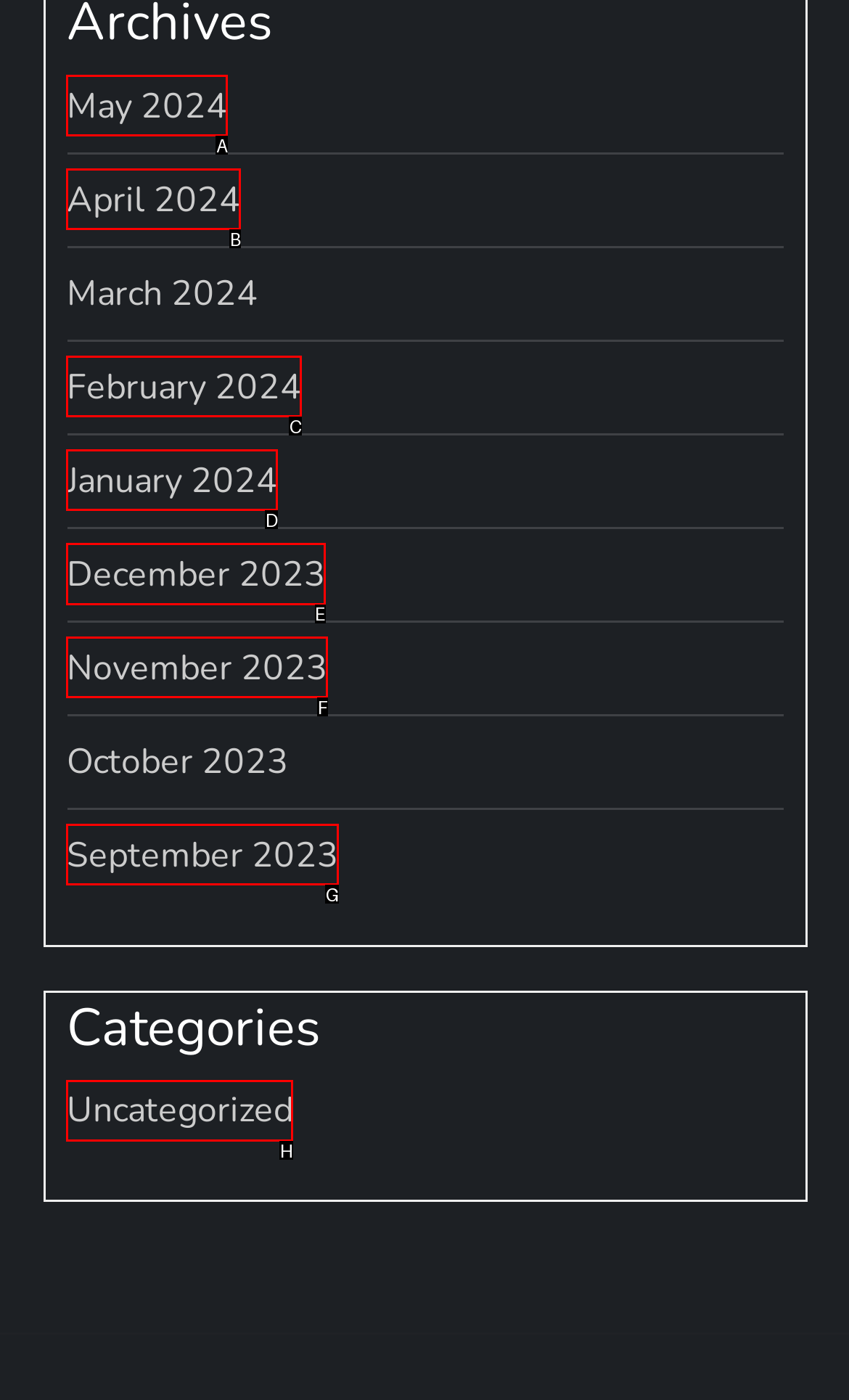Point out the HTML element I should click to achieve the following task: View December 2023 Provide the letter of the selected option from the choices.

E